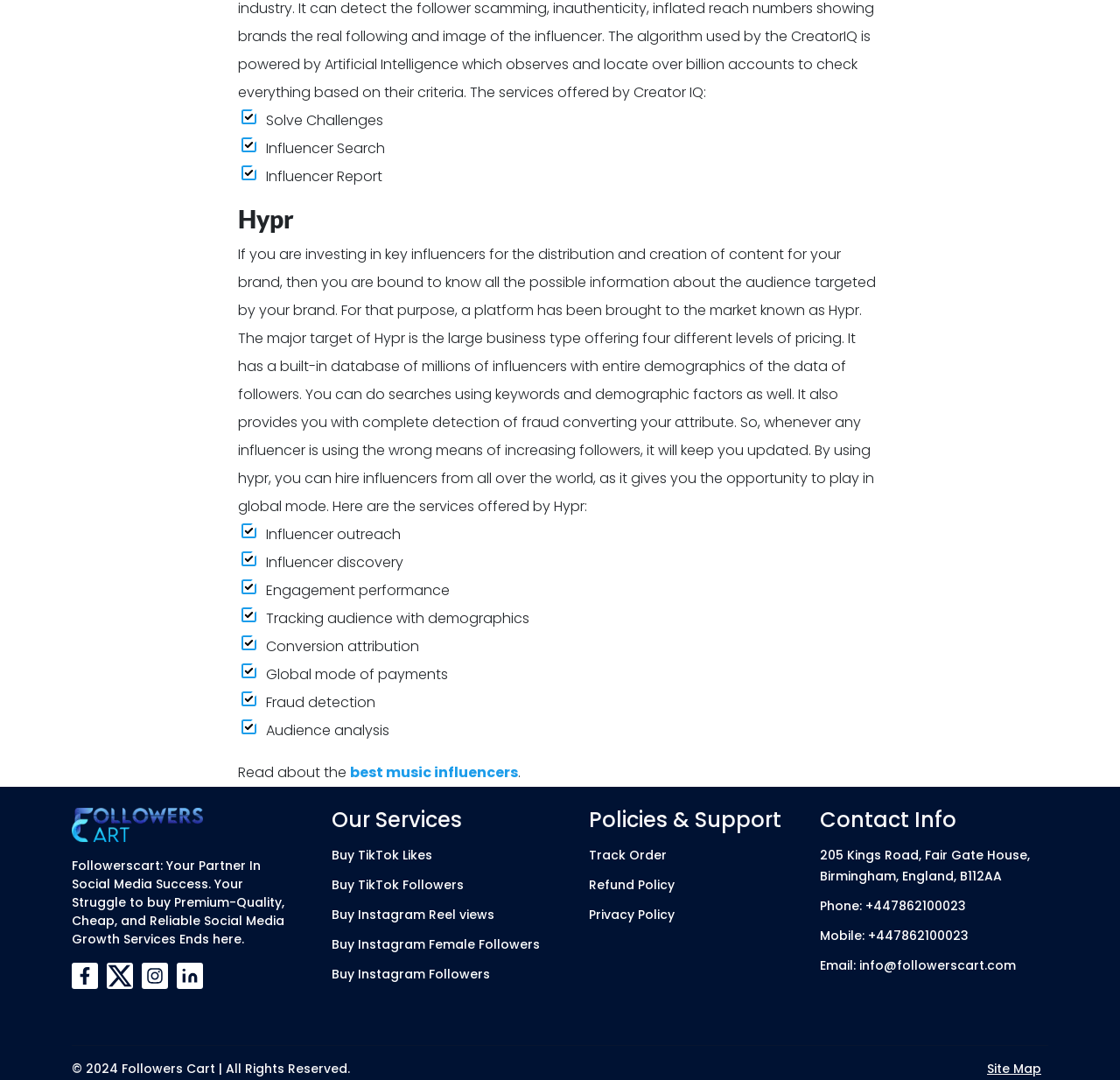Using the provided element description: "Artificial Intelligence", identify the bounding box coordinates. The coordinates should be four floats between 0 and 1 in the order [left, top, right, bottom].

None